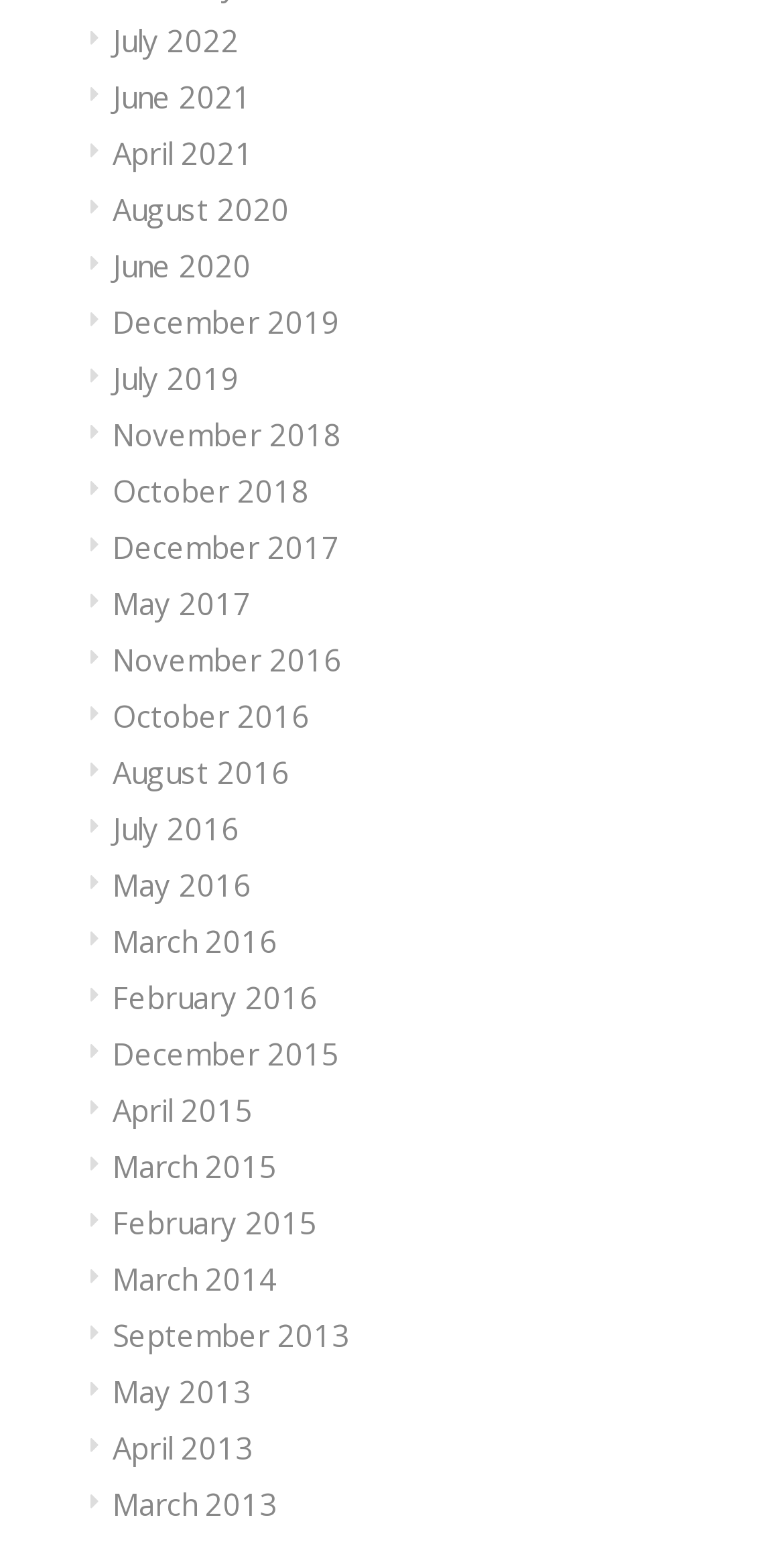Based on the image, provide a detailed and complete answer to the question: 
What is the vertical position of the 'June 2021' link?

I determined the vertical position of the 'June 2021' link by comparing its bounding box coordinates with those of the 'April 2021' link. The y1 and y2 coordinates of the 'June 2021' link are smaller than those of the 'April 2021' link, which suggests that it is positioned above it.